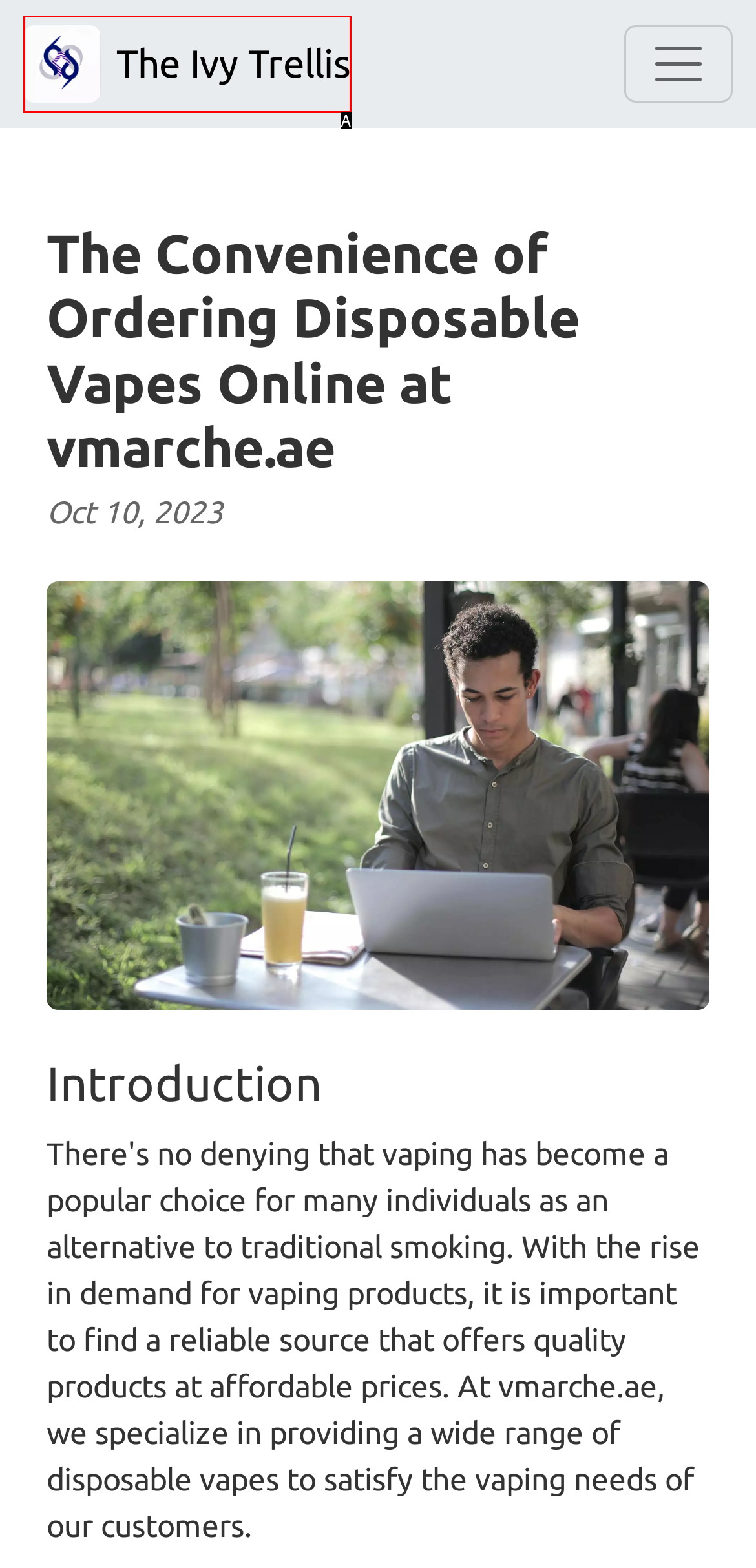Which HTML element matches the description: The Ivy Trellis?
Reply with the letter of the correct choice.

A